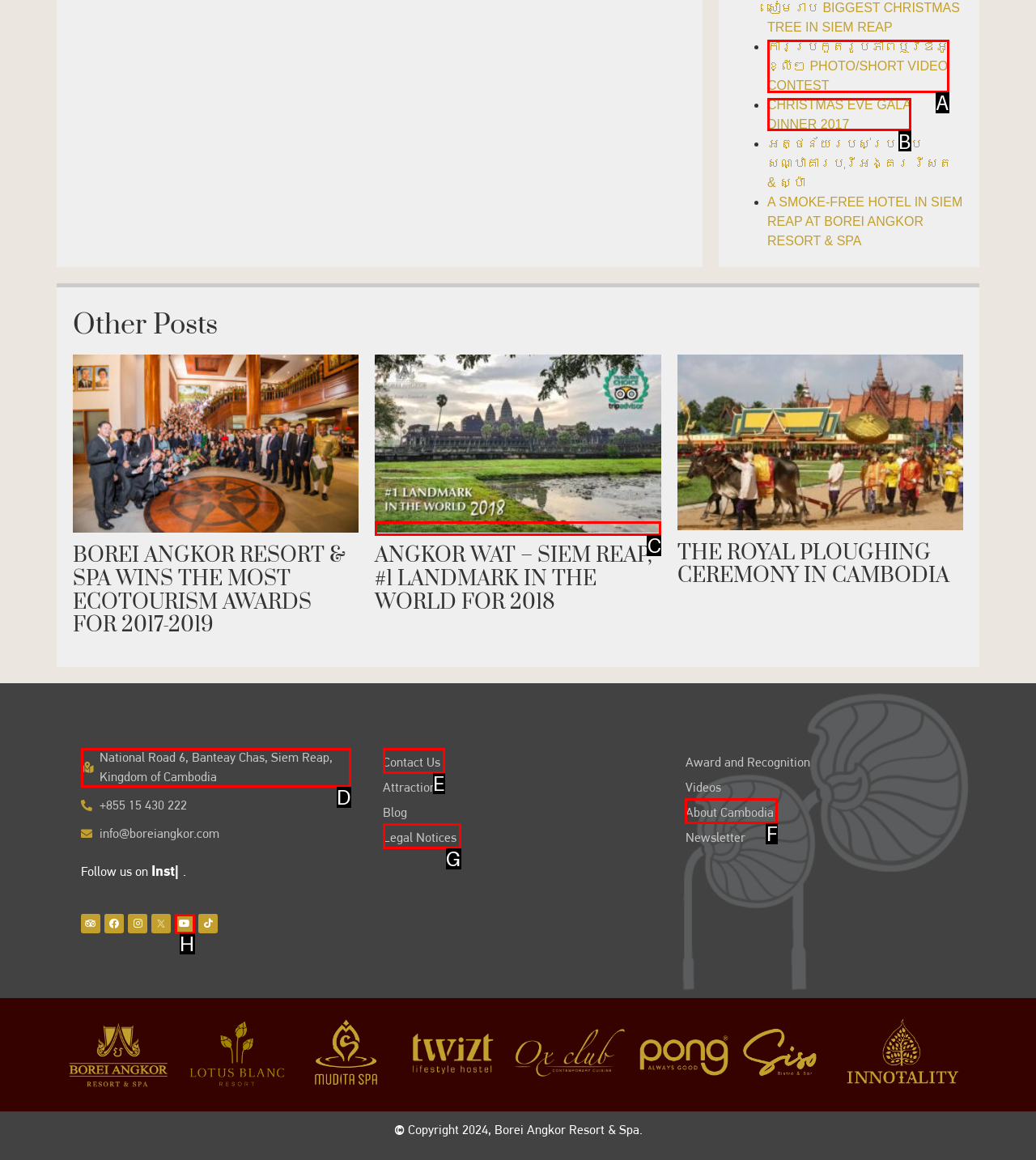Choose the correct UI element to click for this task: Click on the link to learn about the Christmas Eve Gala Dinner 2017 Answer using the letter from the given choices.

B